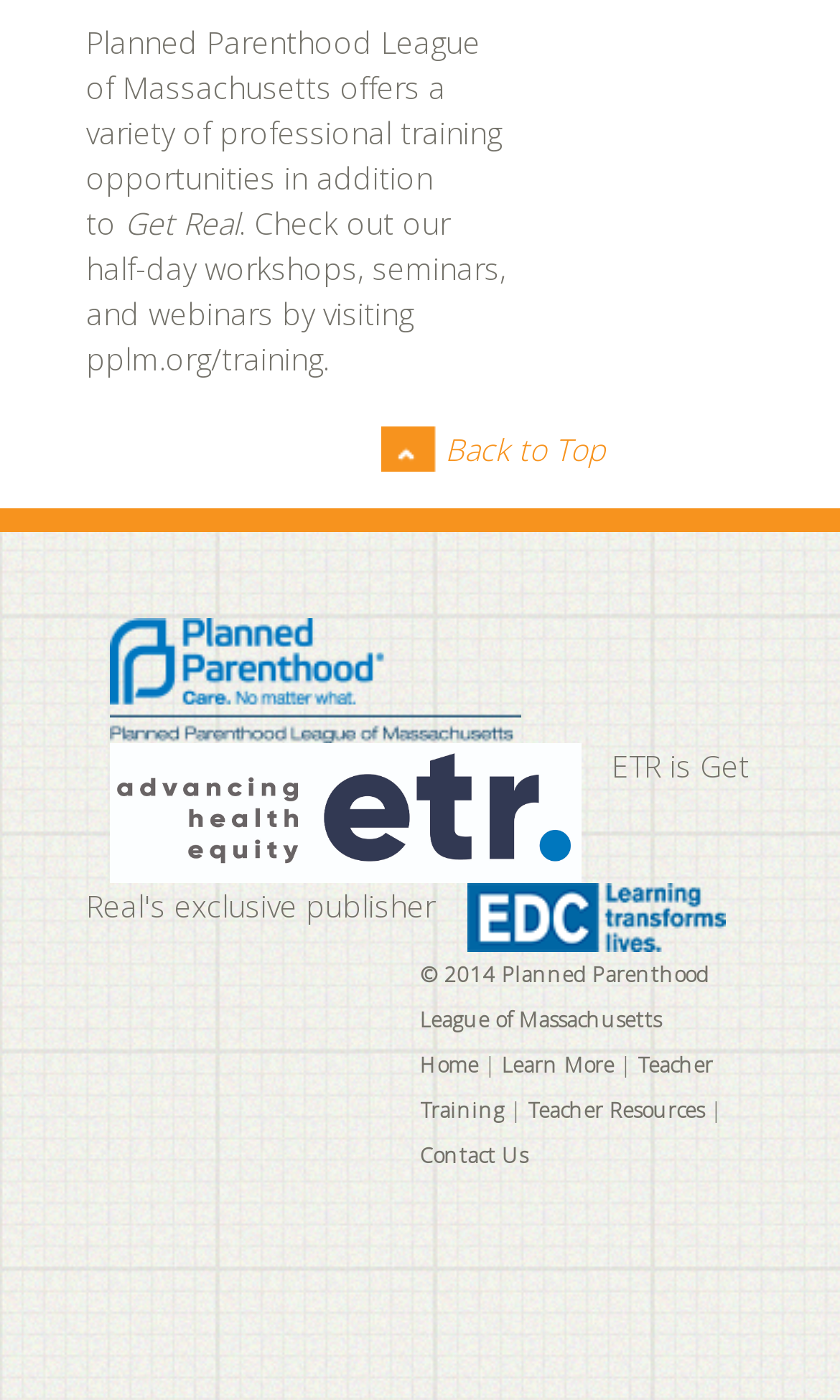Please locate the bounding box coordinates for the element that should be clicked to achieve the following instruction: "Contact the organization". Ensure the coordinates are given as four float numbers between 0 and 1, i.e., [left, top, right, bottom].

[0.5, 0.816, 0.628, 0.836]